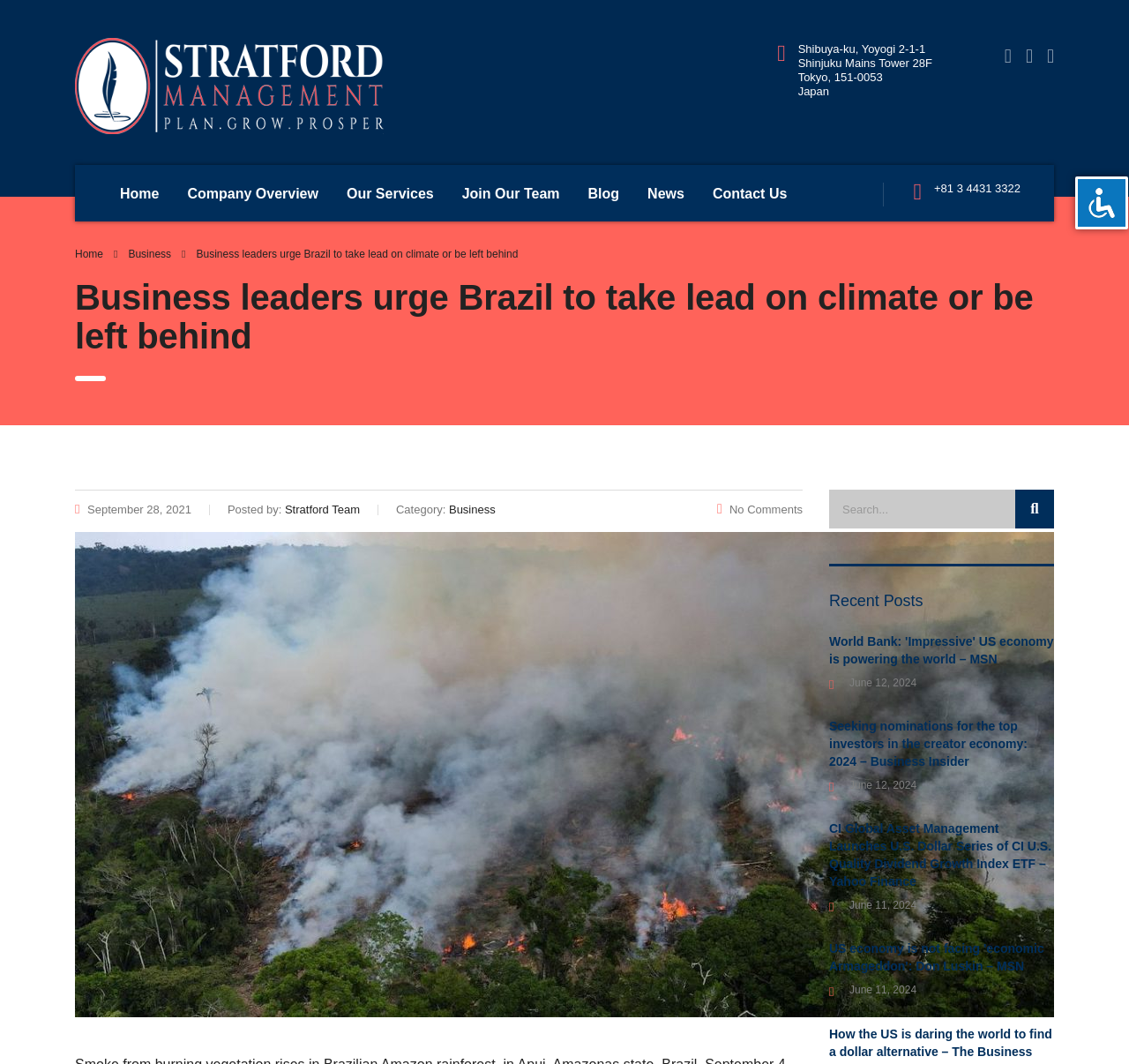Give a concise answer of one word or phrase to the question: 
What is the company name?

Stratford Management